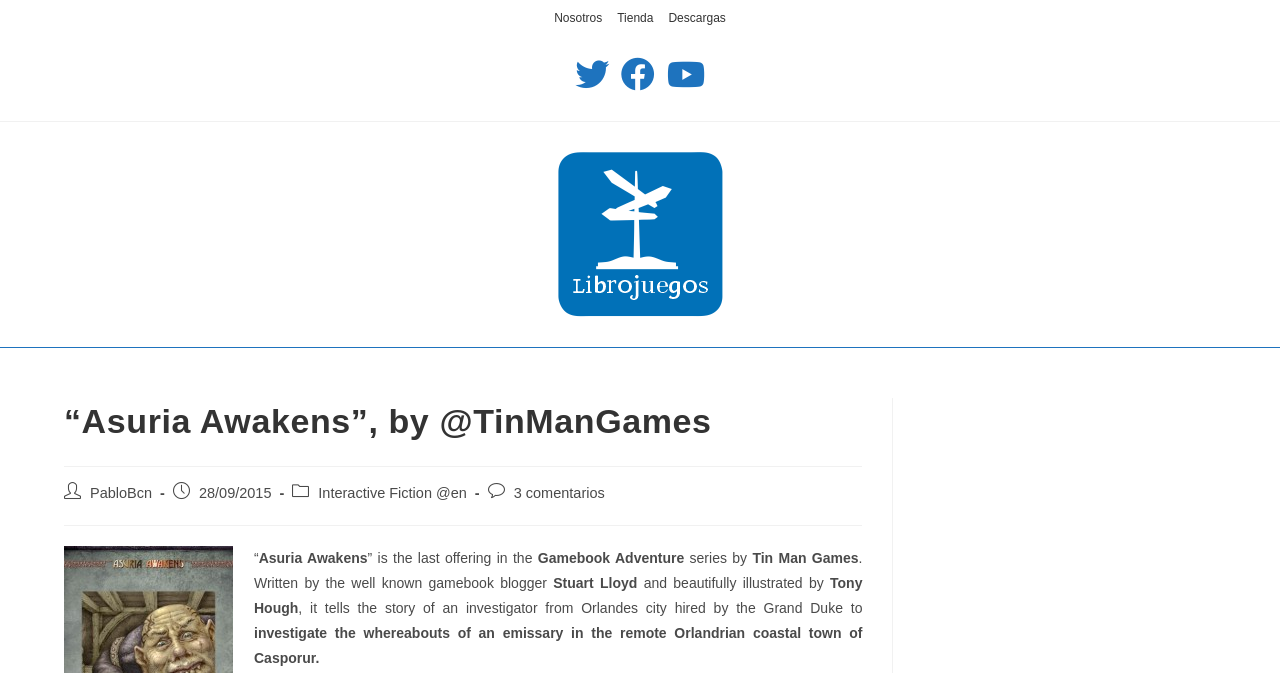What is the name of the investigator's employer?
Using the image as a reference, give a one-word or short phrase answer.

Grand Duke